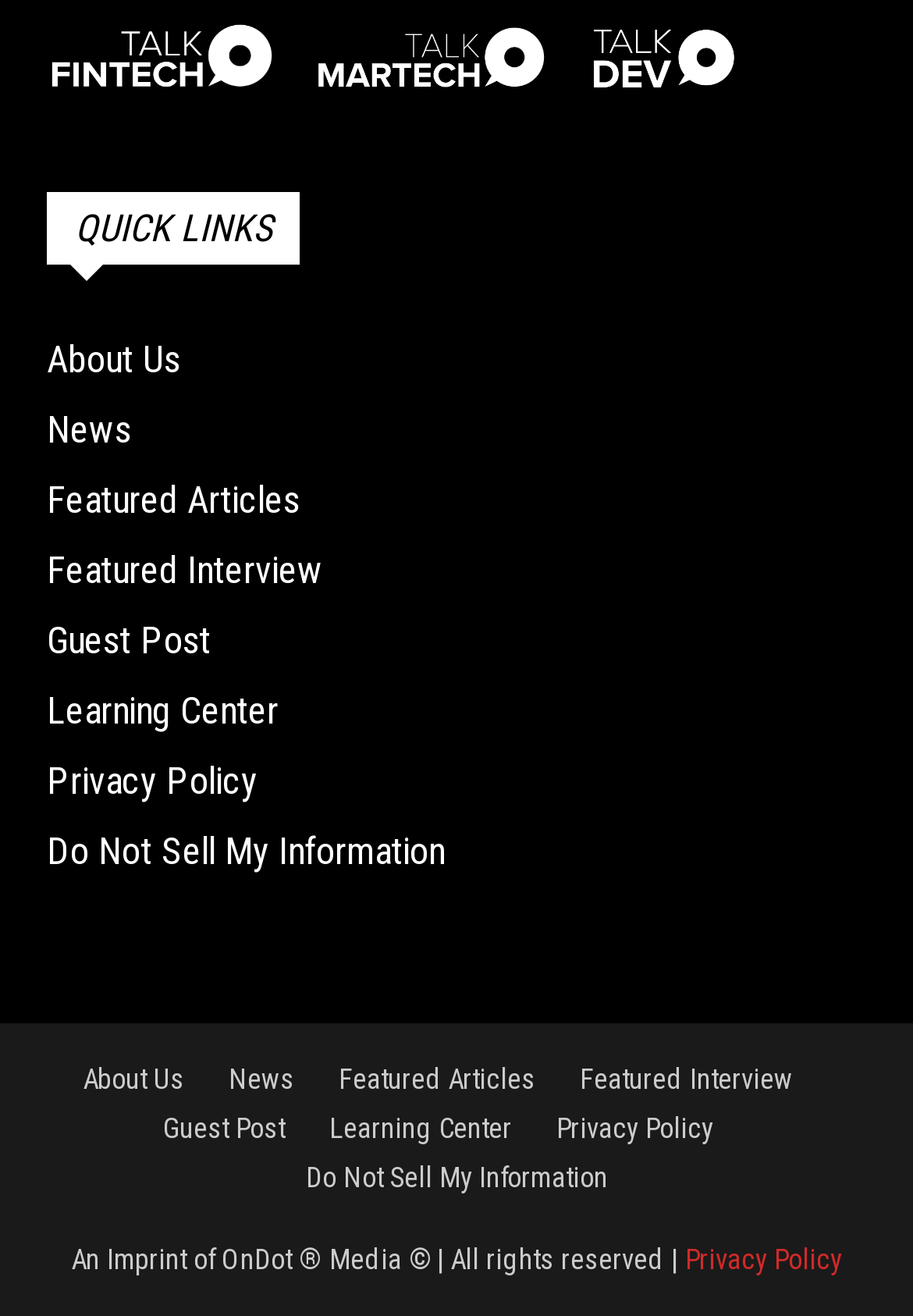What is the text at the bottom of the webpage?
Refer to the screenshot and deliver a thorough answer to the question presented.

I looked at the bottom of the webpage and found a static text element with the given text.